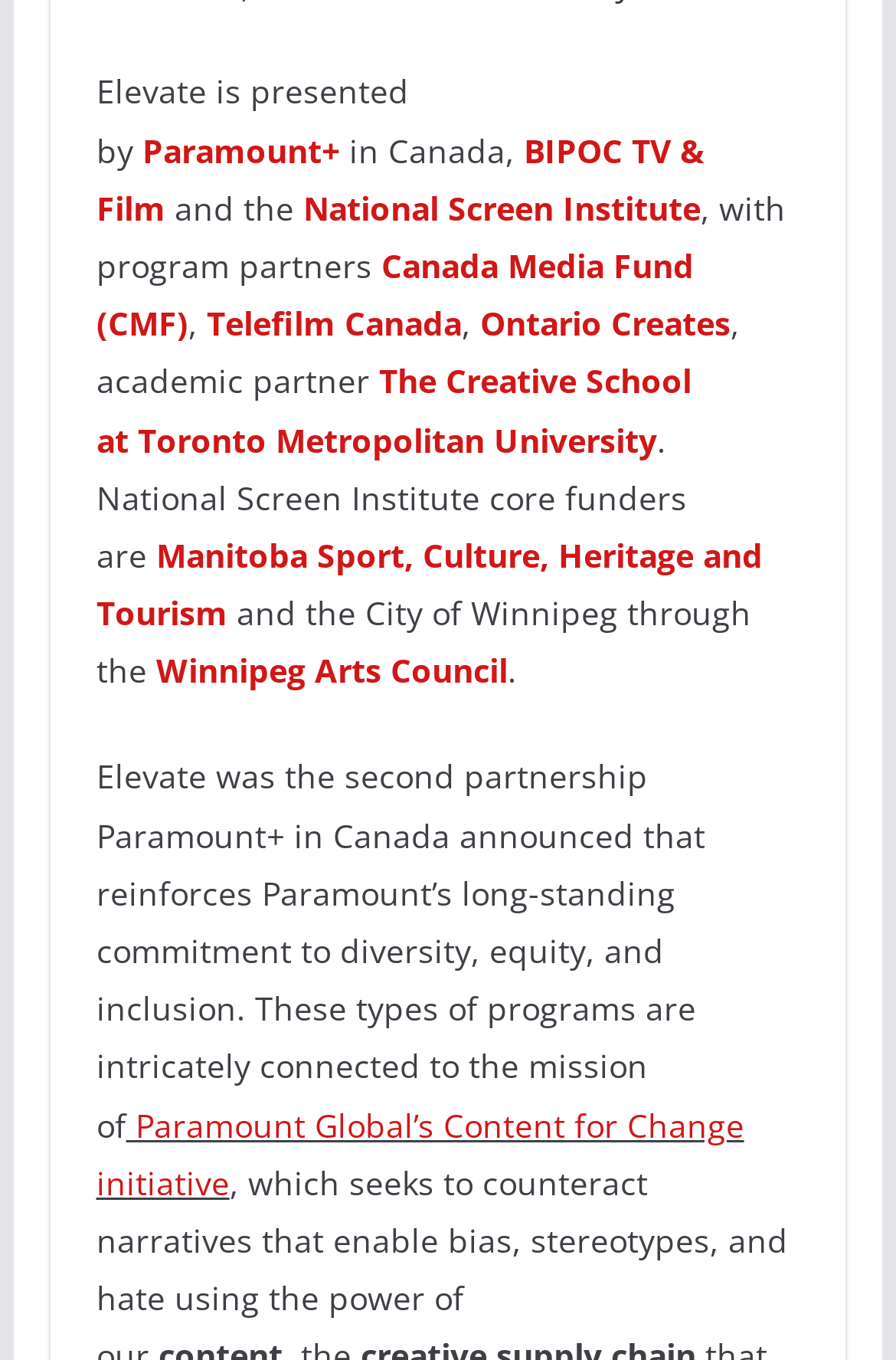Using the provided description Paramount+, find the bounding box coordinates for the UI element. Provide the coordinates in (top-left x, top-left y, bottom-right x, bottom-right y) format, ensuring all values are between 0 and 1.

[0.159, 0.094, 0.379, 0.126]